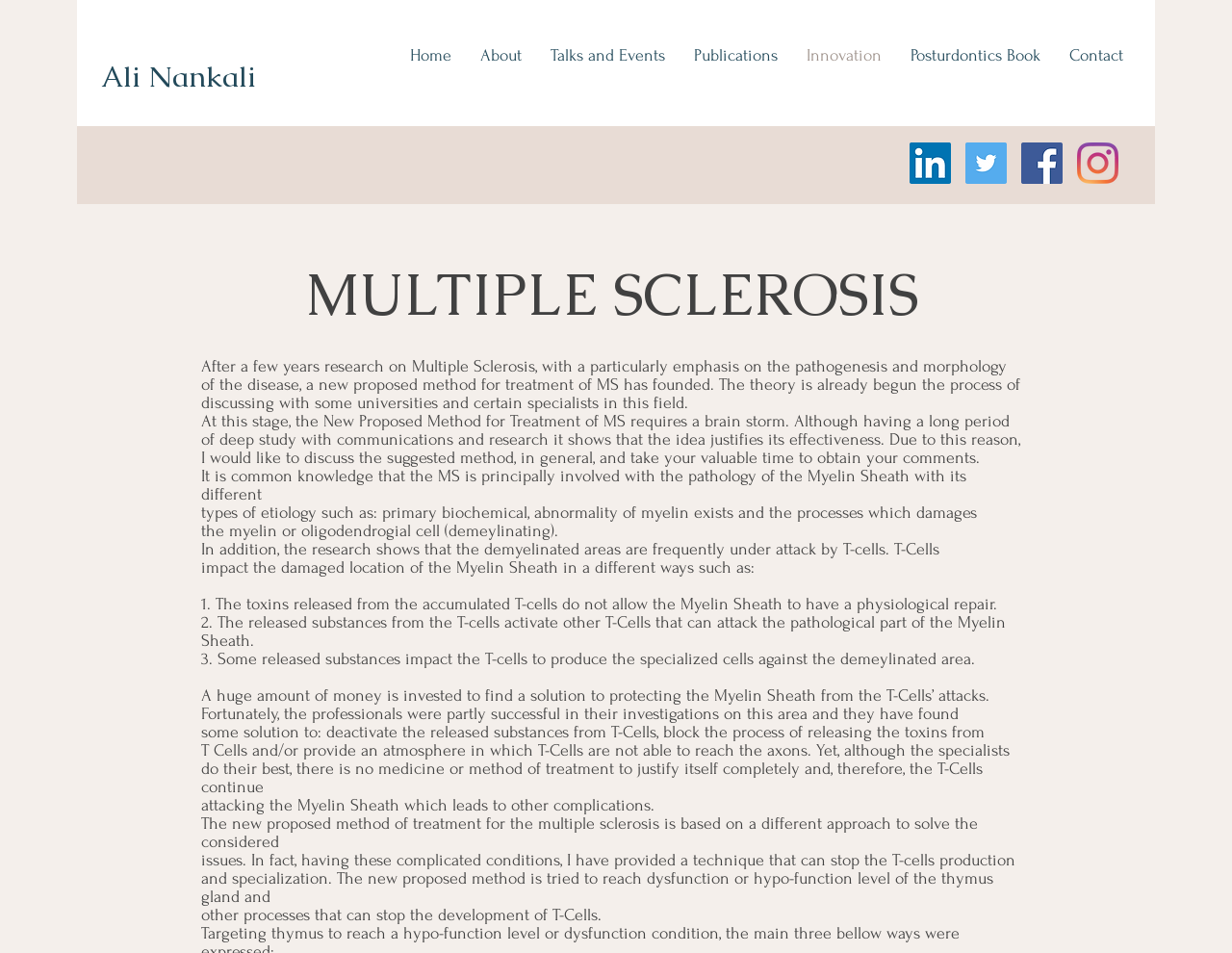What is the purpose of the new proposed method?
Using the details from the image, give an elaborate explanation to answer the question.

The new proposed method is described in the text as a technique that can stop the T-cells production and specialization, which is a key aspect of the disease Multiple Sclerosis. This is mentioned in the text as a solution to the problem of T-cells attacking the Myelin Sheath.